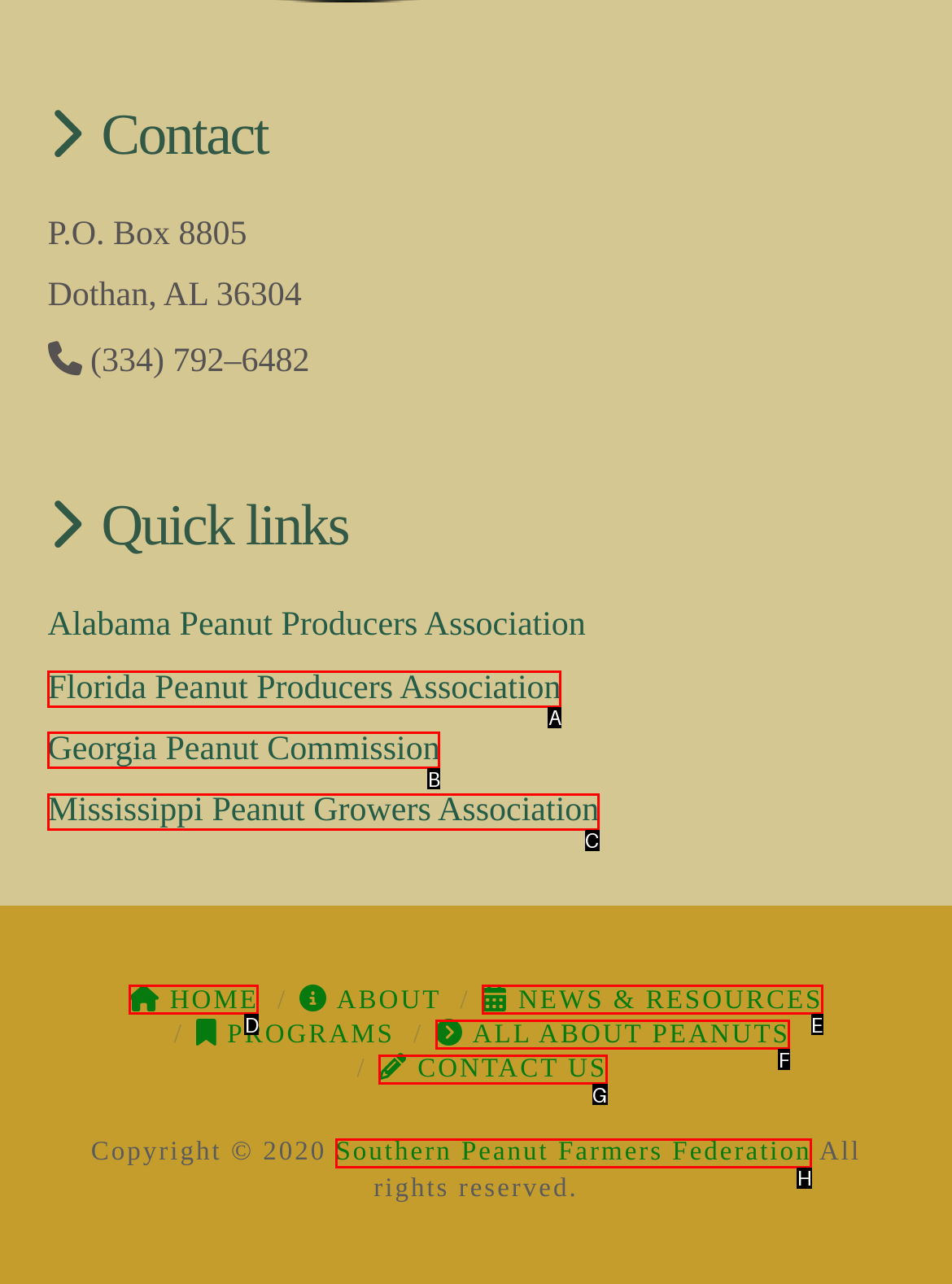Determine which HTML element best fits the description: Contact Us
Answer directly with the letter of the matching option from the available choices.

G